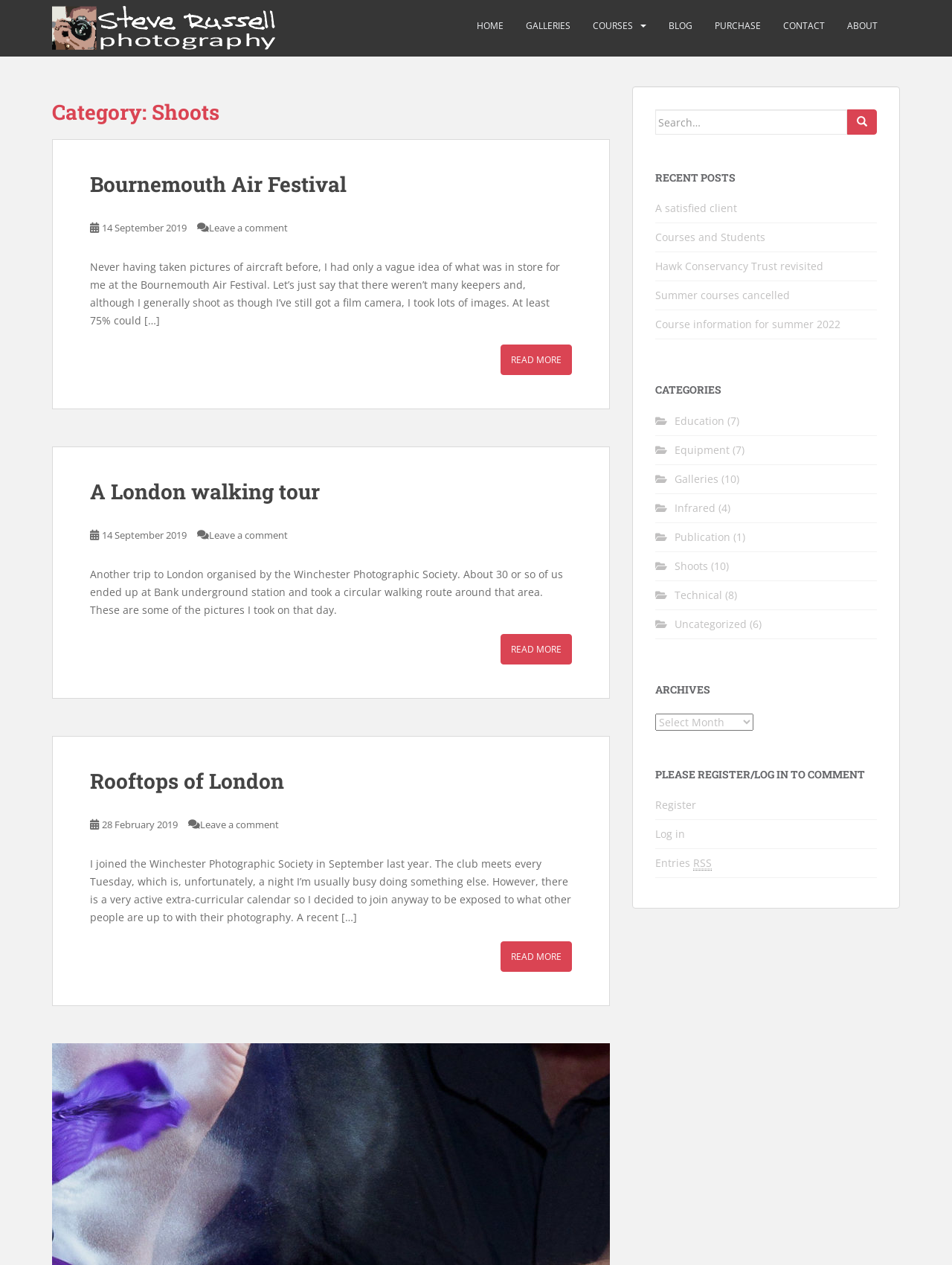With reference to the screenshot, provide a detailed response to the question below:
What is the category of the first article?

I looked at the first article element and found the heading 'Category: Shoots' inside it, which indicates that the category of the first article is 'Shoots'.